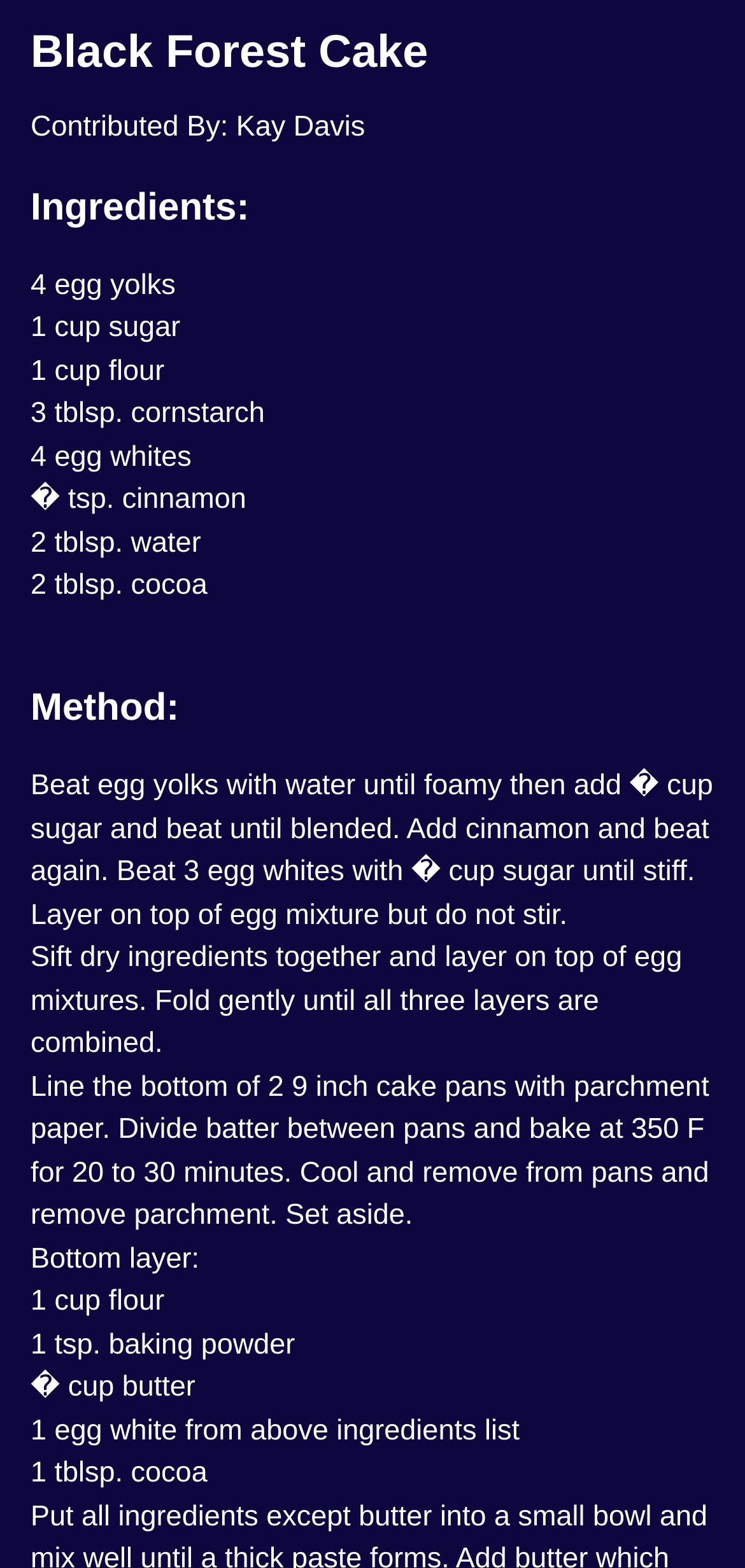Please answer the following question using a single word or phrase: 
How many egg yolks are required?

4